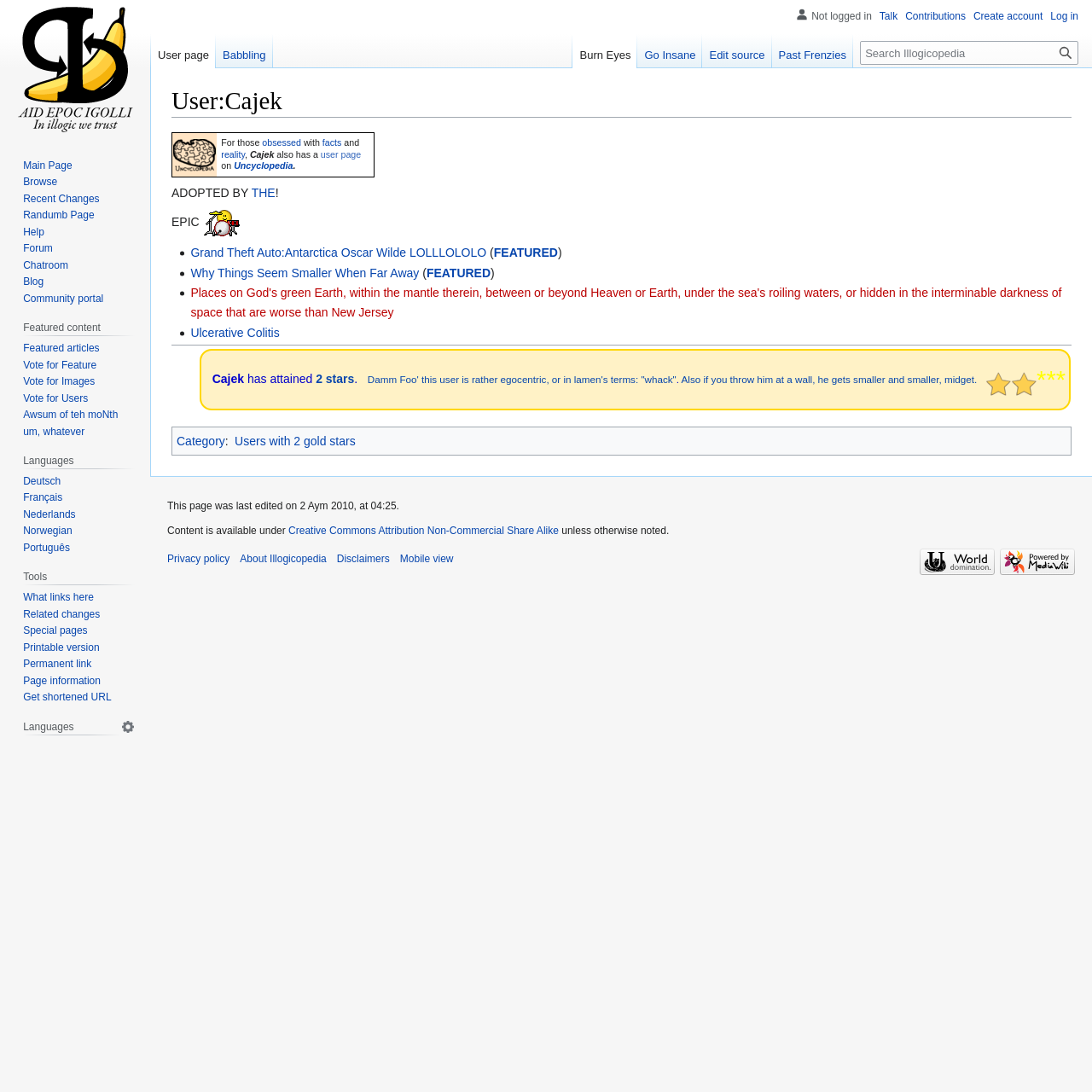Using the format (top-left x, top-left y, bottom-right x, bottom-right y), provide the bounding box coordinates for the described UI element. All values should be floating point numbers between 0 and 1: user page

[0.294, 0.136, 0.331, 0.146]